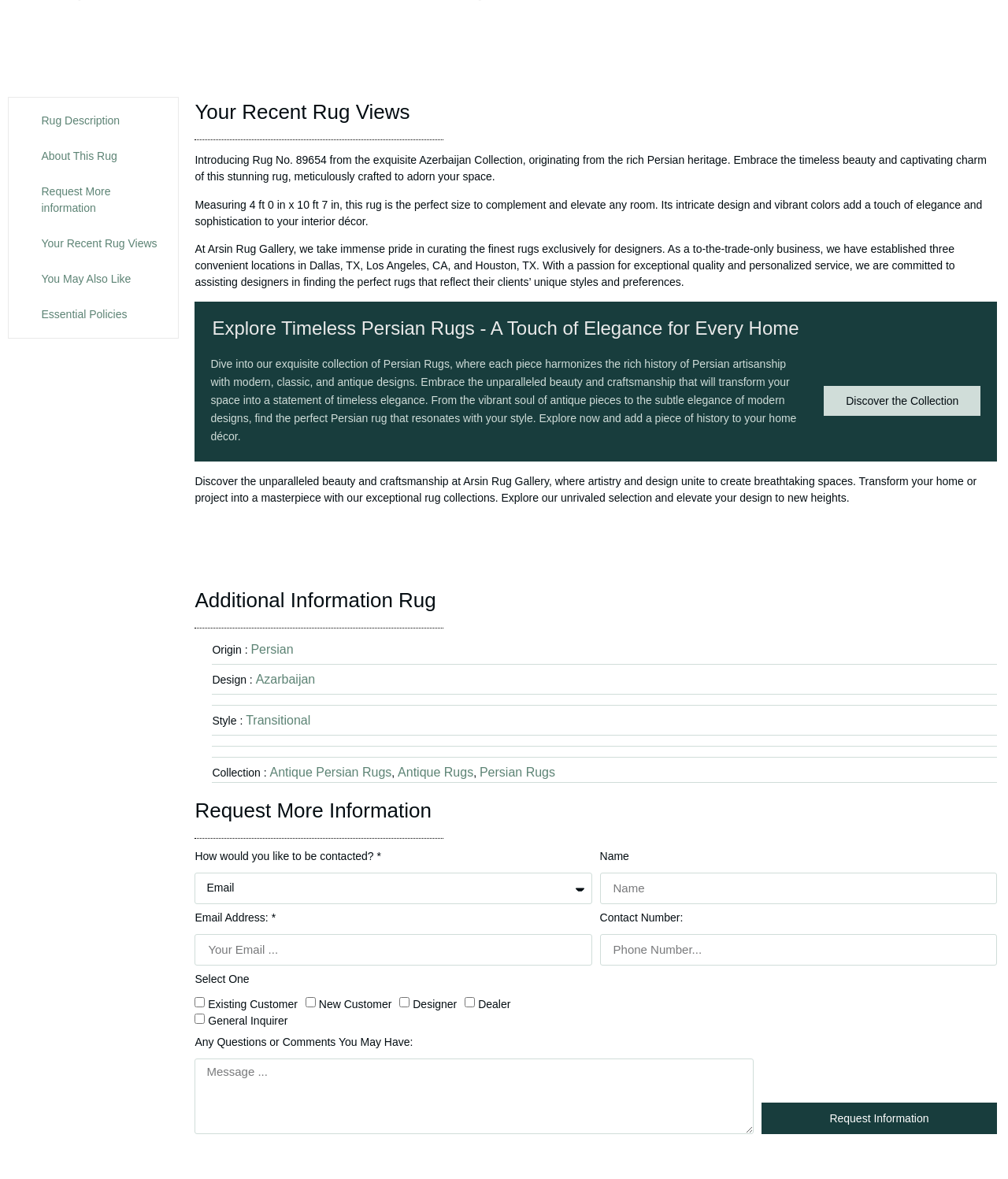Please find the bounding box coordinates of the element that needs to be clicked to perform the following instruction: "Fill in the 'Name' field". The bounding box coordinates should be four float numbers between 0 and 1, represented as [left, top, right, bottom].

[0.595, 0.74, 0.989, 0.767]